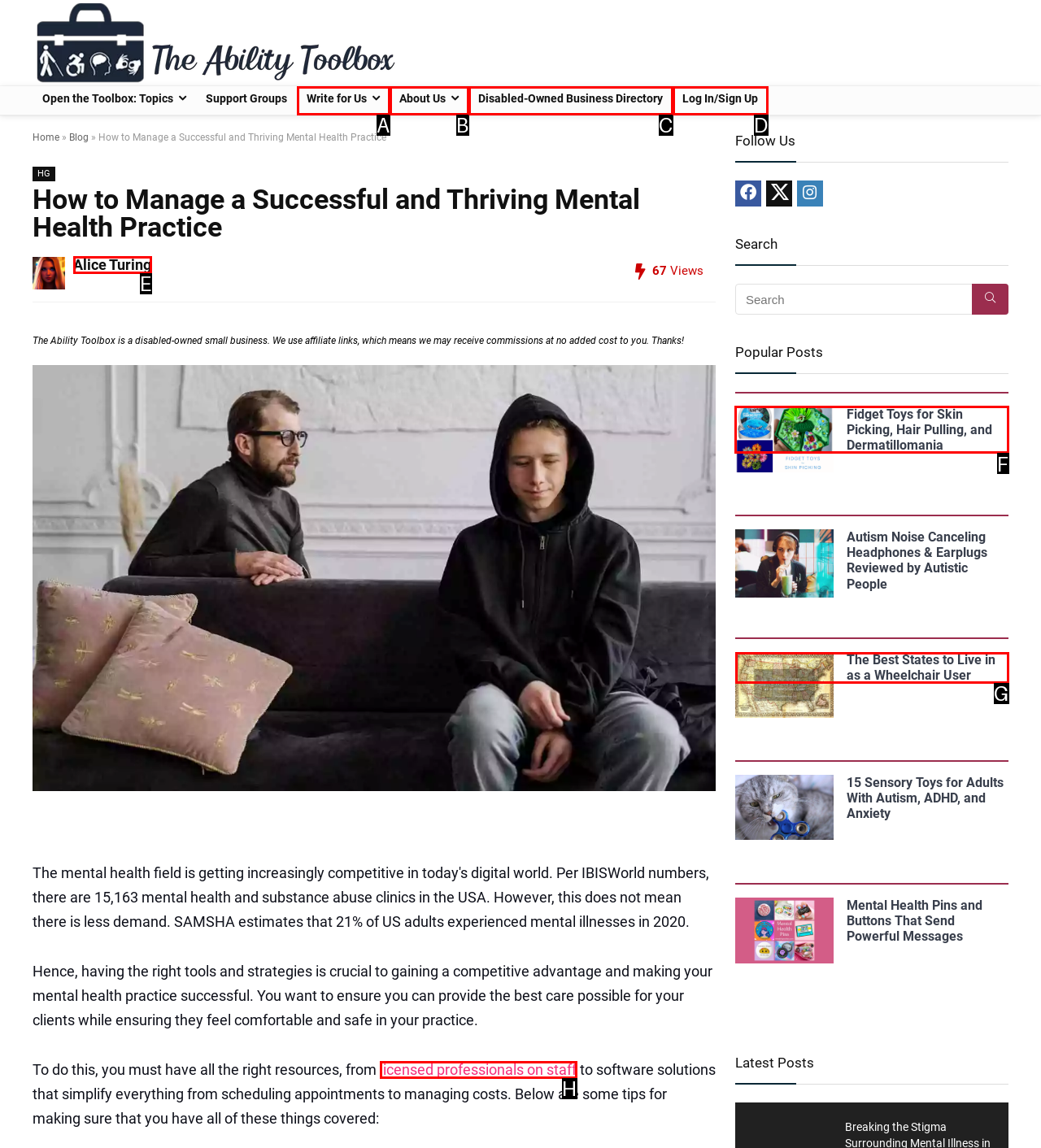Identify the HTML element you need to click to achieve the task: Read the article about Fidget Toys for Skin Picking, Hair Pulling, and Dermatillomania. Respond with the corresponding letter of the option.

F